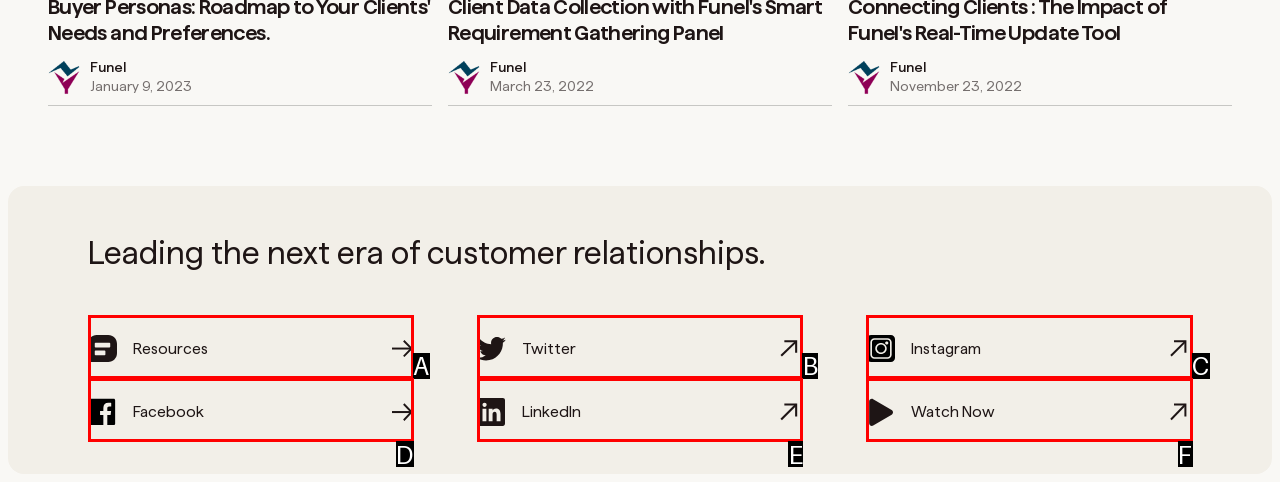Determine which HTML element fits the description: Watch Now. Answer with the letter corresponding to the correct choice.

F